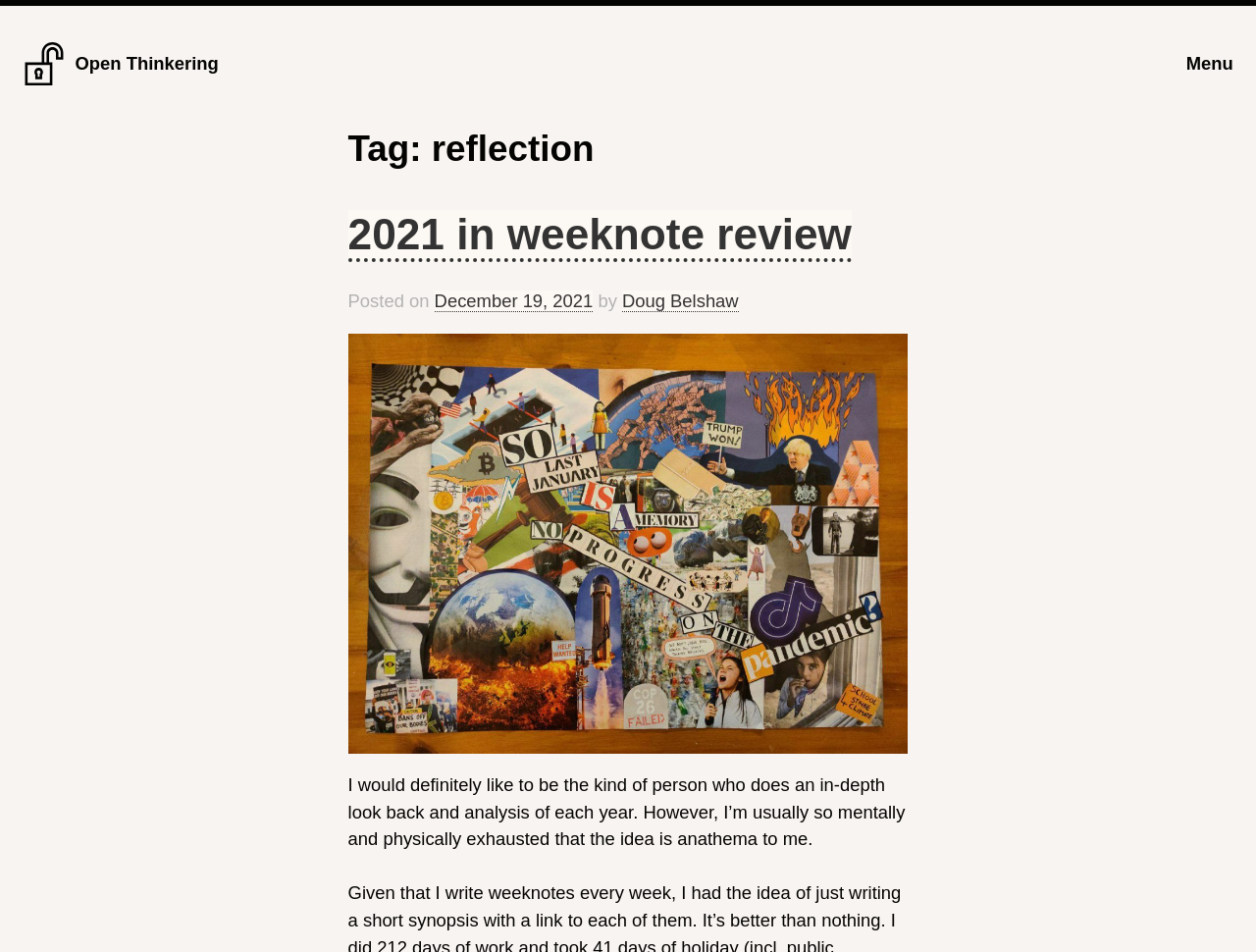What is the image below the title about?
Based on the image, please offer an in-depth response to the question.

I found the image below the title by examining the elements in the header section of the webpage. I looked for an image element and found the one with the text 'Collage of 2021', which I inferred to be the image below the title.